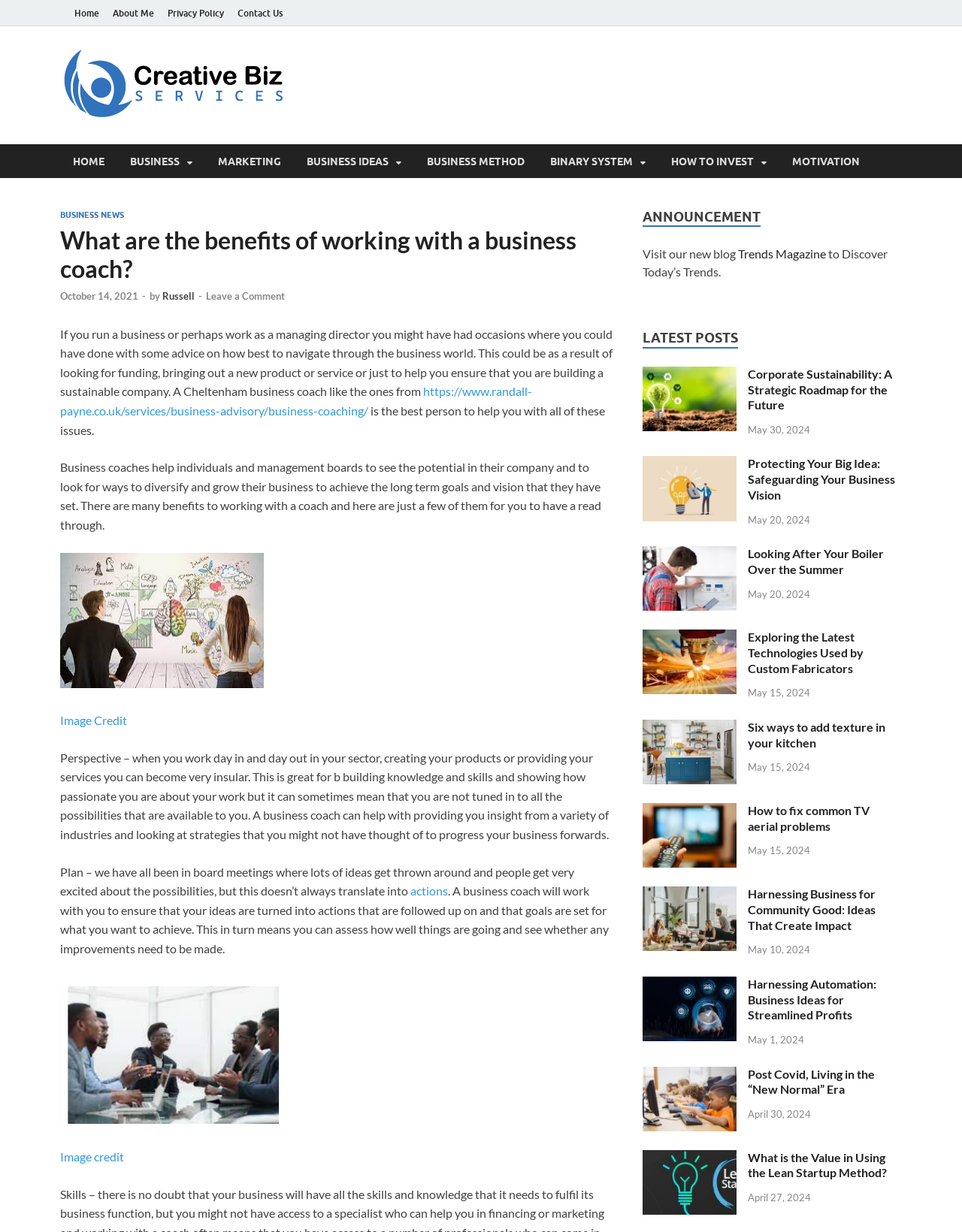Identify and provide the text content of the webpage's primary headline.

What are the benefits of working with a business coach?